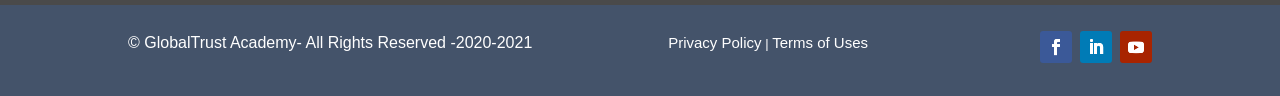What type of content is likely to be found on this webpage?
Refer to the image and provide a concise answer in one word or phrase.

Educational